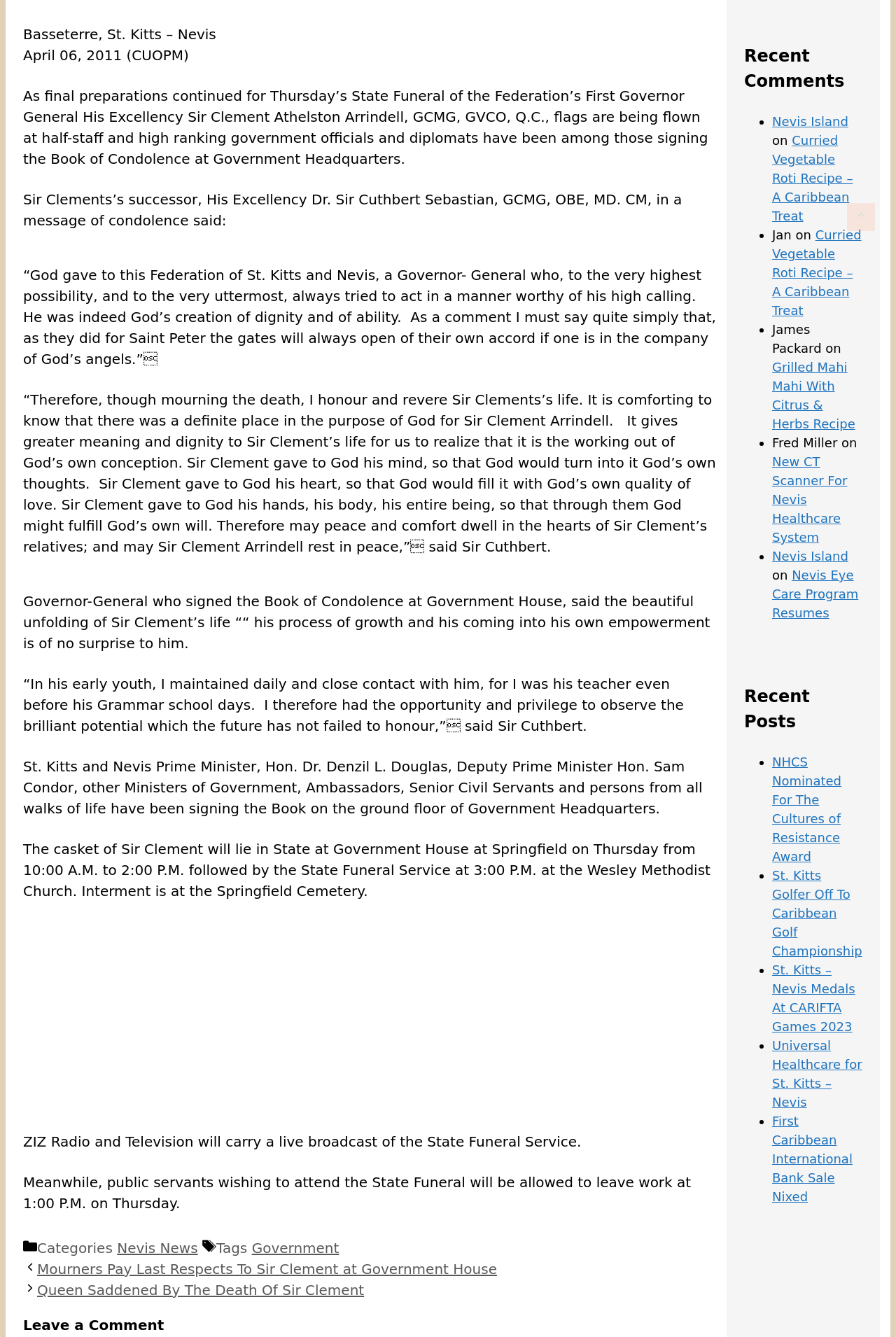Please answer the following question using a single word or phrase: 
Where will the State Funeral Service be held?

Wesley Methodist Church